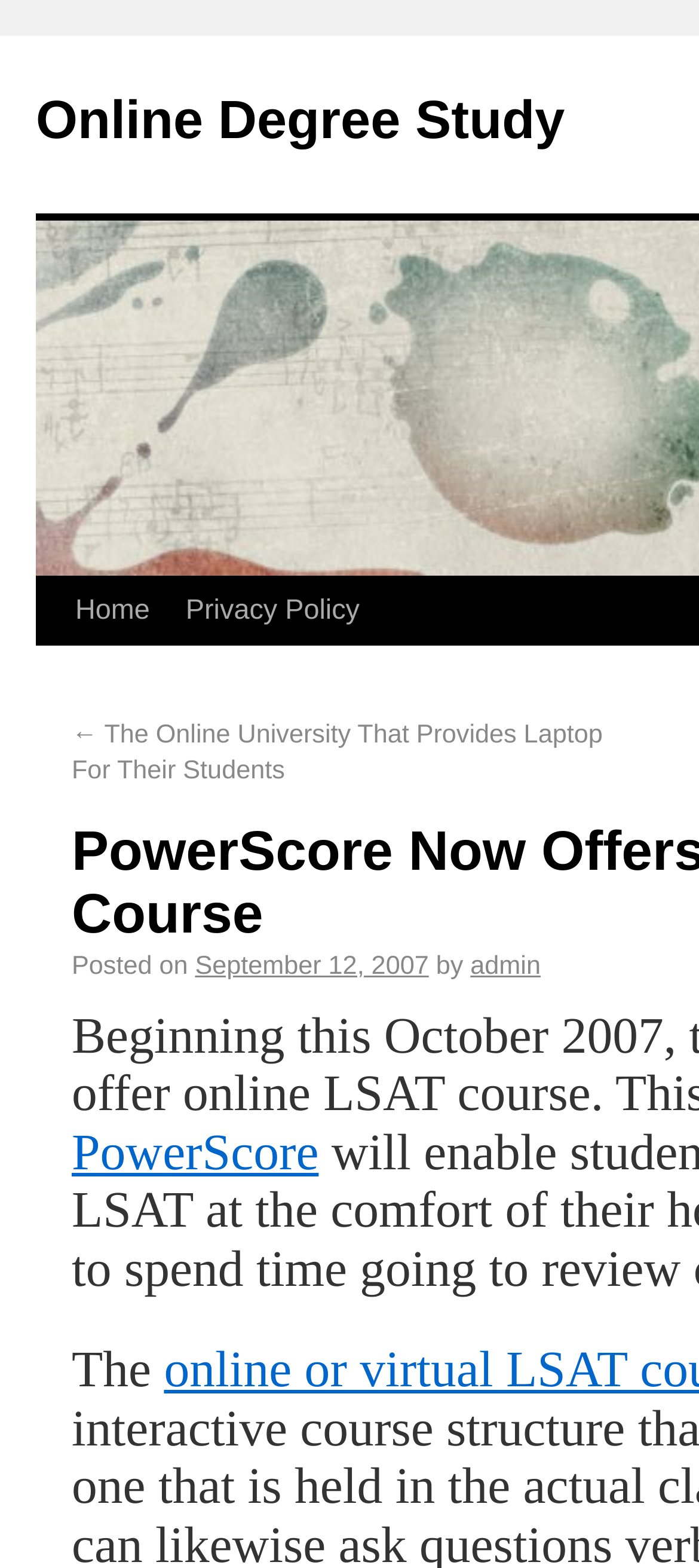Please extract the primary headline from the webpage.

PowerScore Now Offers Online LSAT Course